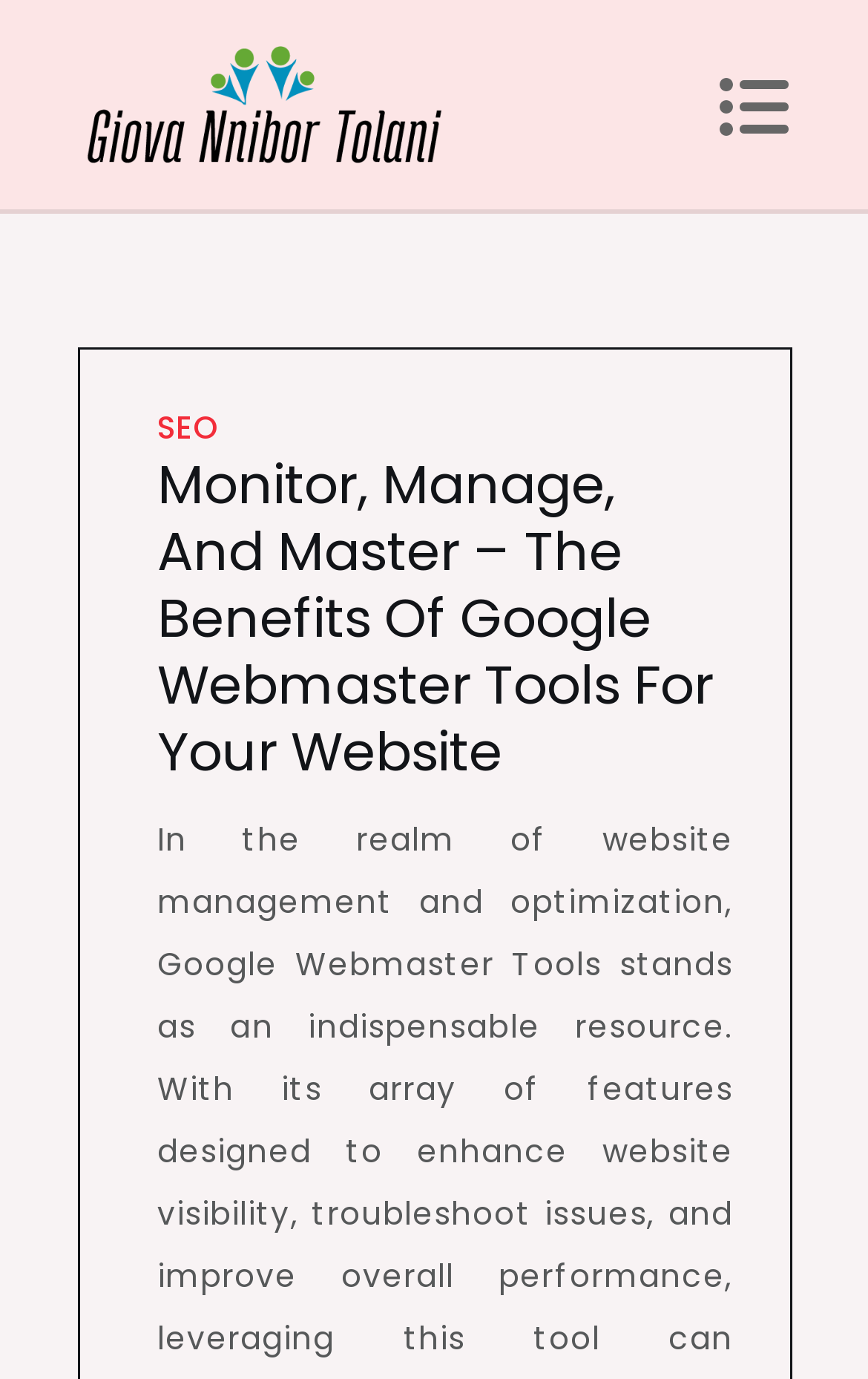Using the provided element description, identify the bounding box coordinates as (top-left x, top-left y, bottom-right x, bottom-right y). Ensure all values are between 0 and 1. Description: Back To Home

None